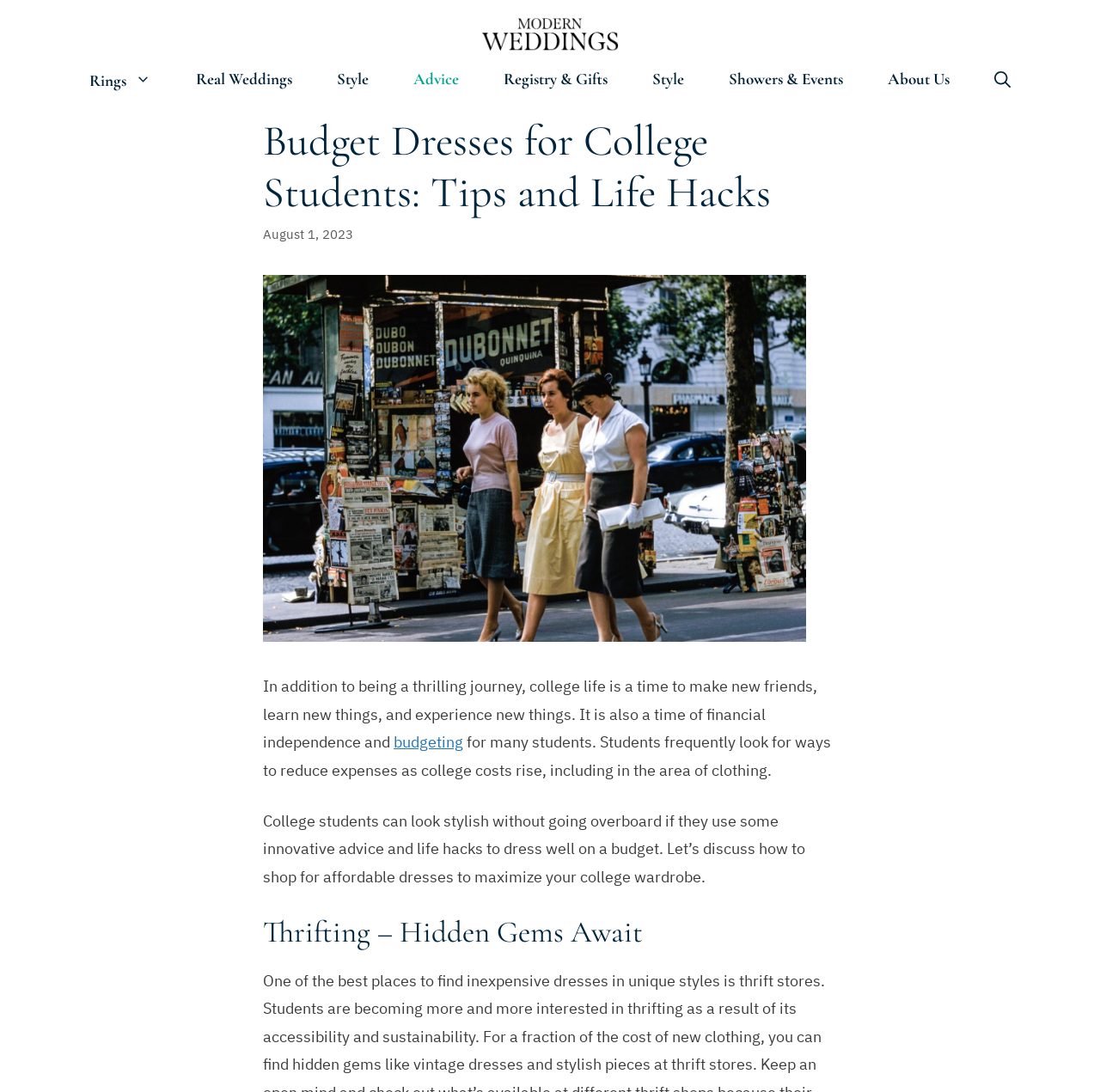Find and indicate the bounding box coordinates of the region you should select to follow the given instruction: "Read the article about budgeting".

[0.358, 0.67, 0.421, 0.689]